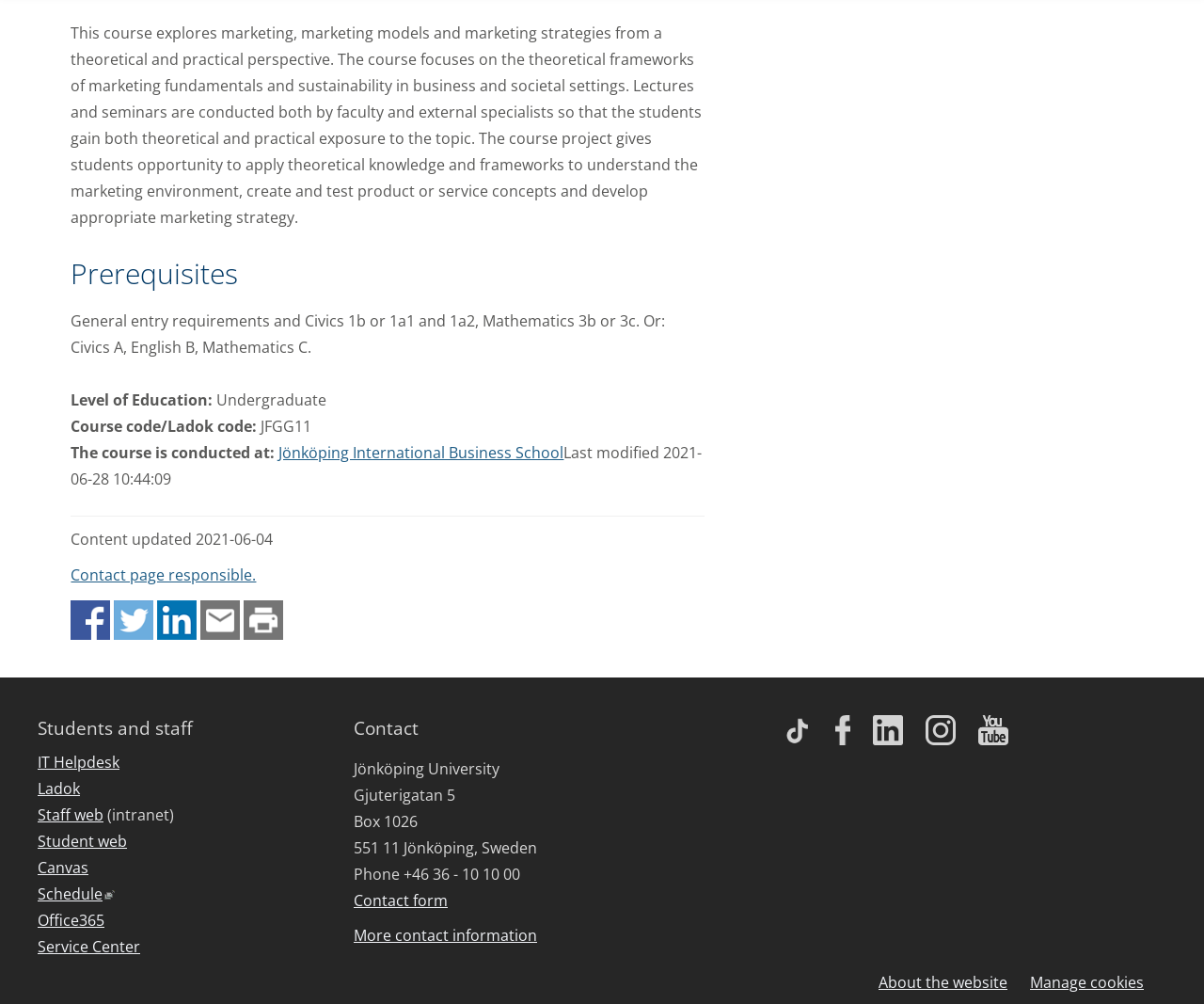Please find and report the bounding box coordinates of the element to click in order to perform the following action: "Print this page". The coordinates should be expressed as four float numbers between 0 and 1, in the format [left, top, right, bottom].

[0.203, 0.621, 0.236, 0.642]